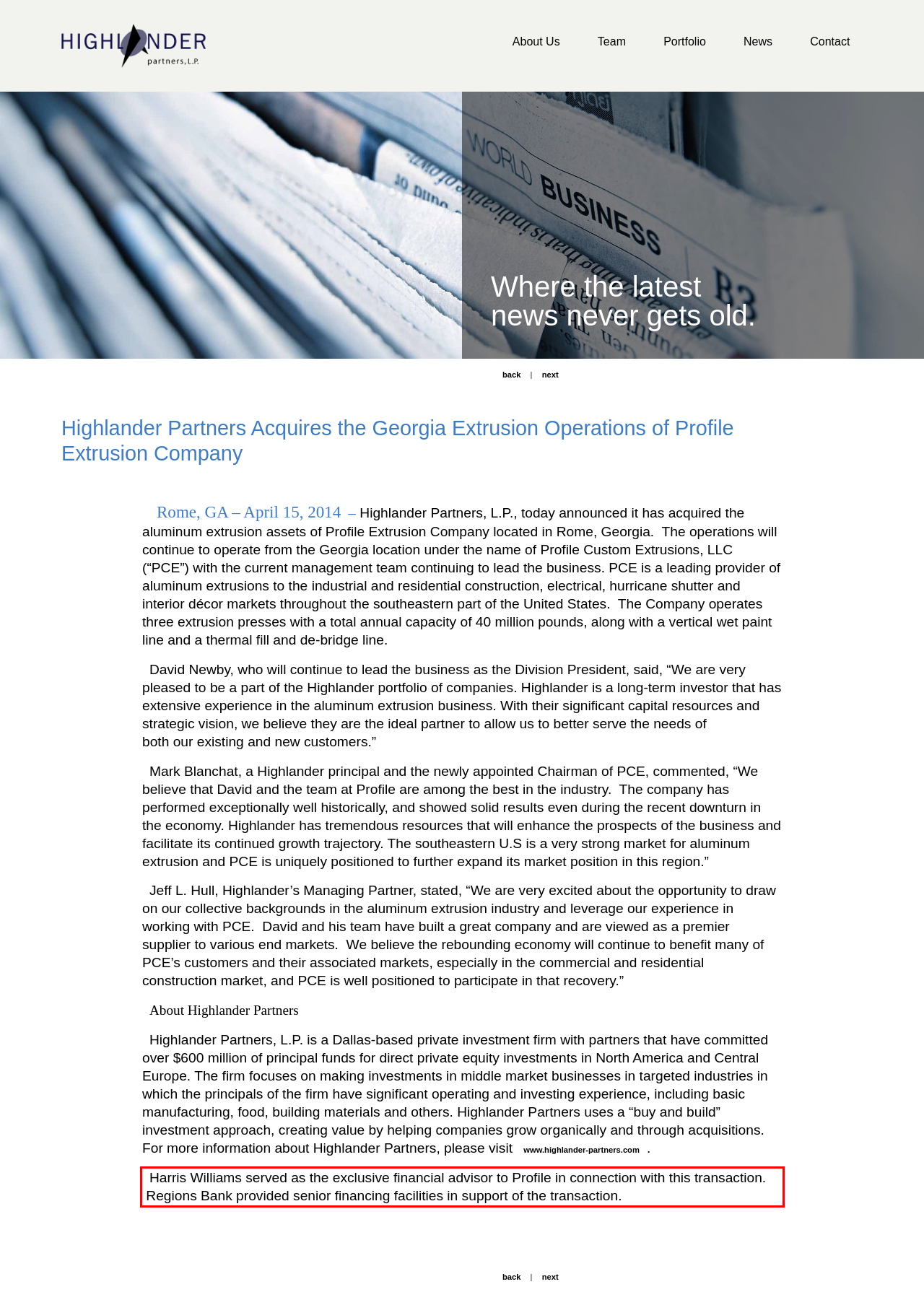Identify the red bounding box in the webpage screenshot and perform OCR to generate the text content enclosed.

Harris Williams served as the exclusive financial advisor to Profile in connection with this transaction. Regions Bank provided senior financing facilities in support of the transaction.